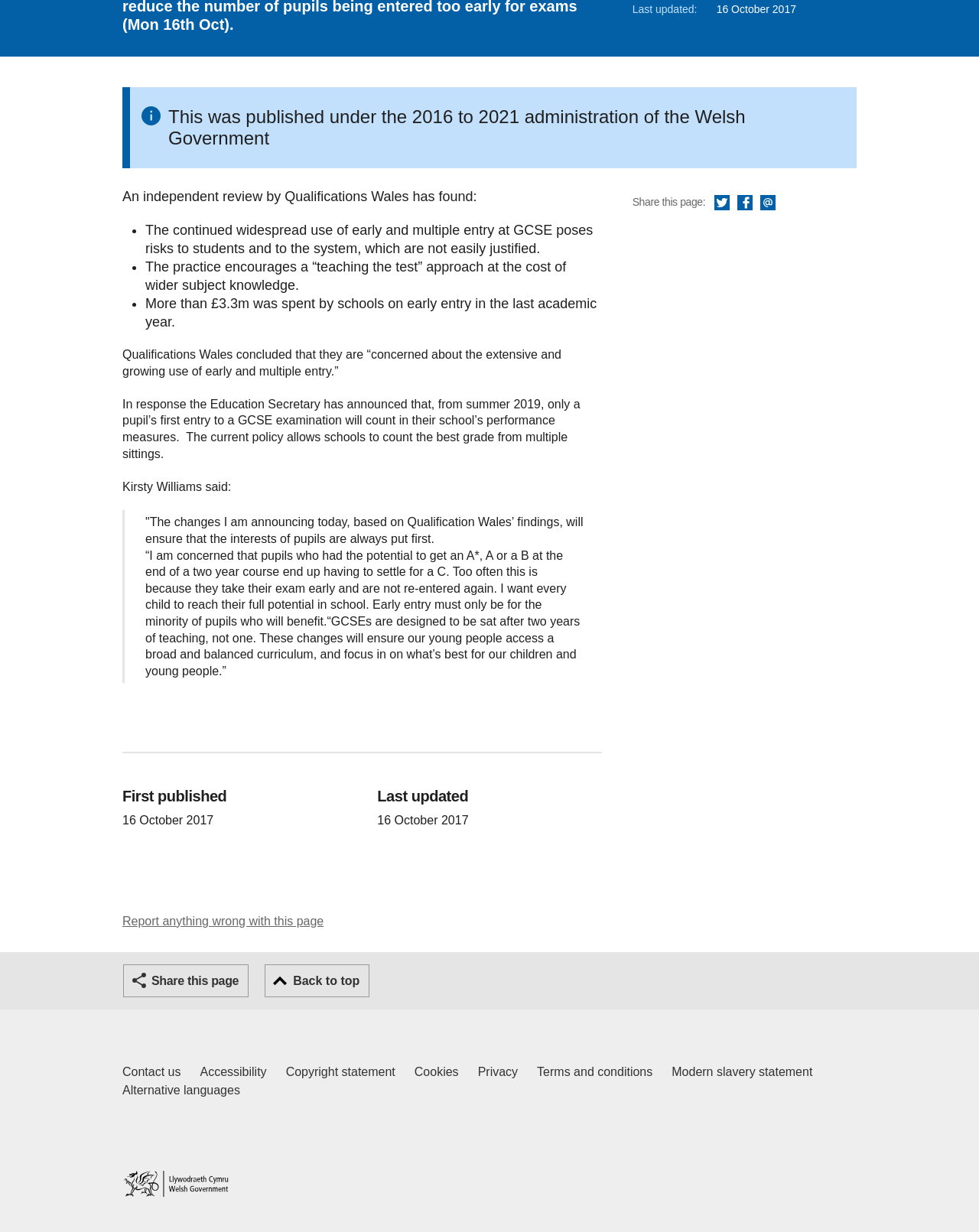Please provide the bounding box coordinates for the UI element as described: "Accessibility". The coordinates must be four floats between 0 and 1, represented as [left, top, right, bottom].

[0.204, 0.863, 0.272, 0.878]